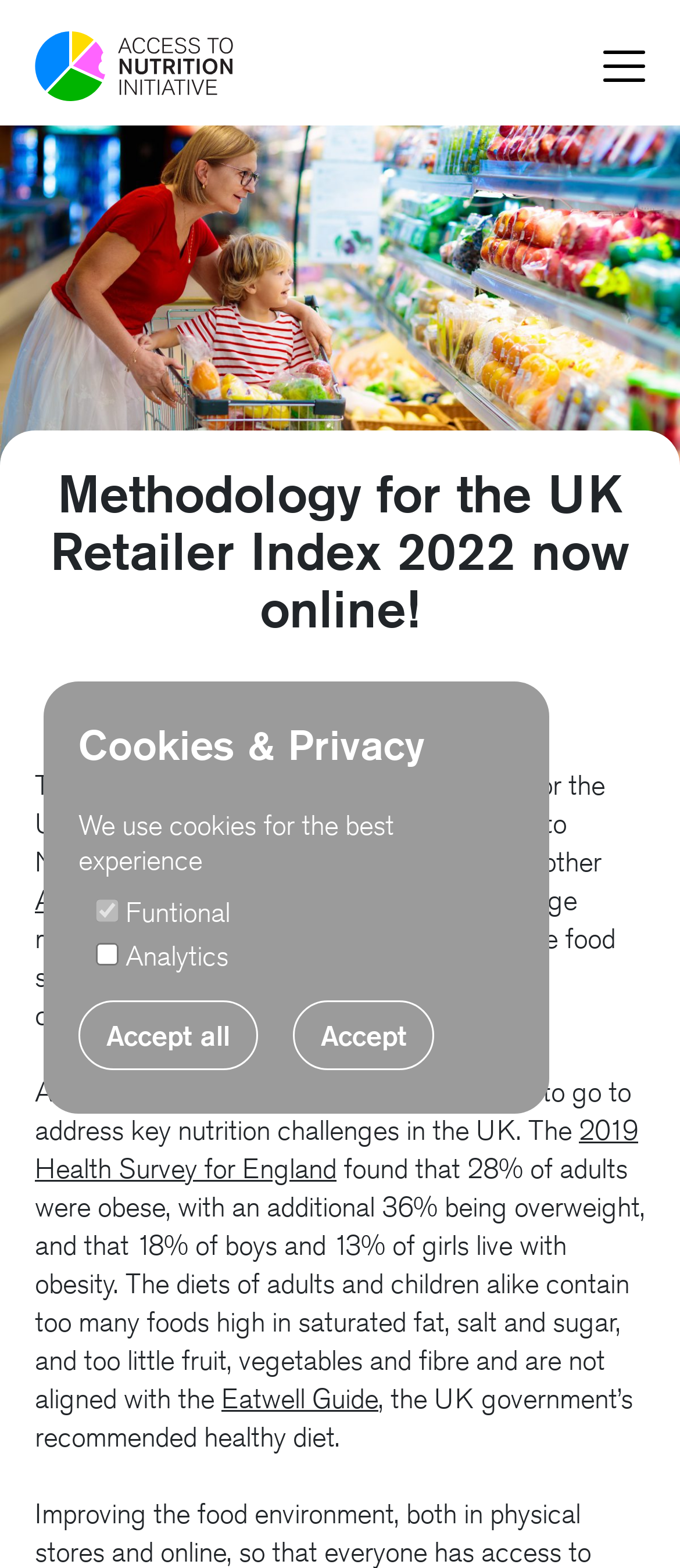Using details from the image, please answer the following question comprehensively:
What is the percentage of adults who are obese in the UK?

I found this information by reading the static text element that says 'found that 28% of adults were obese...' which is located in the middle of the webpage.